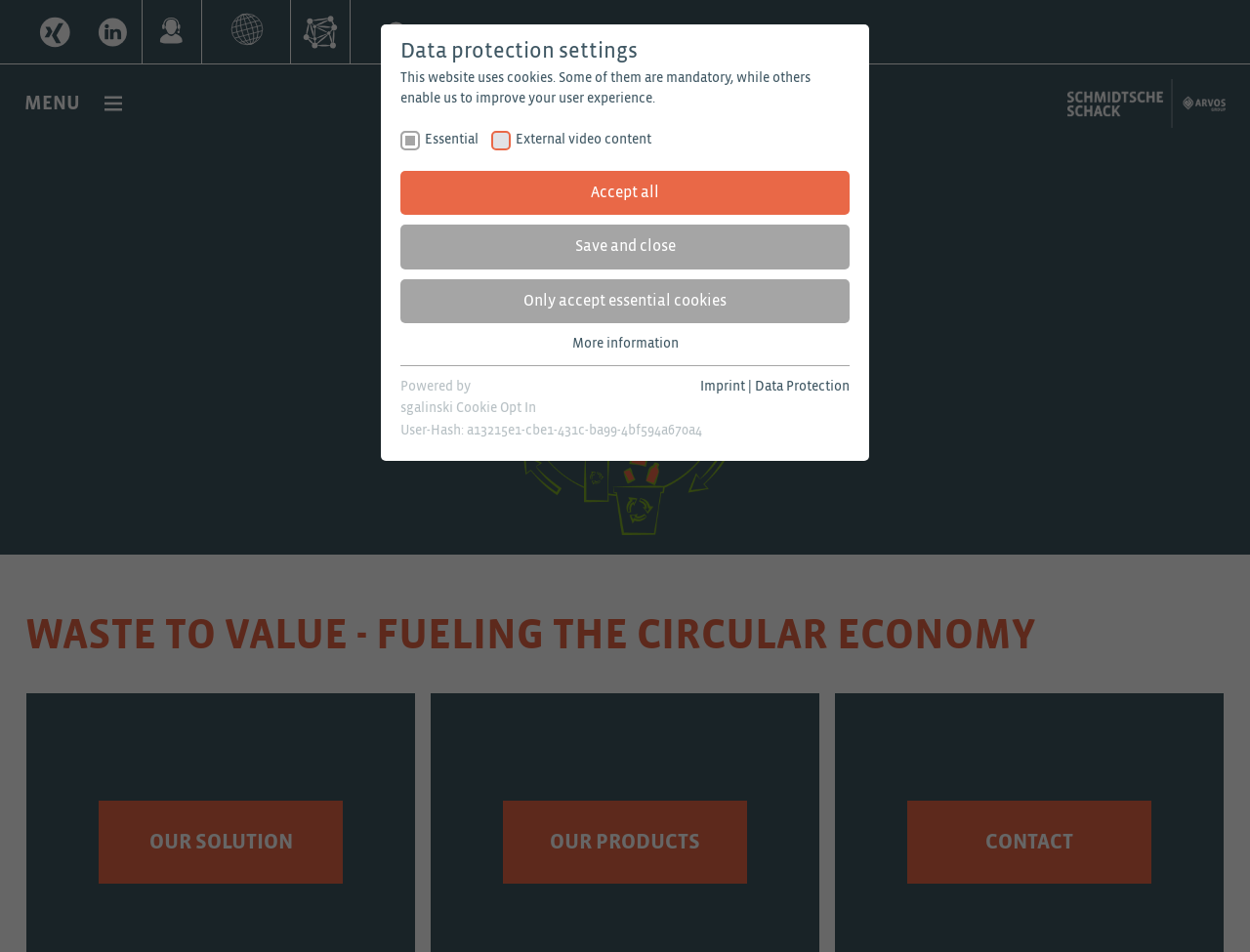Determine the bounding box for the UI element that matches this description: "Cookie information".

[0.328, 0.453, 0.672, 0.476]